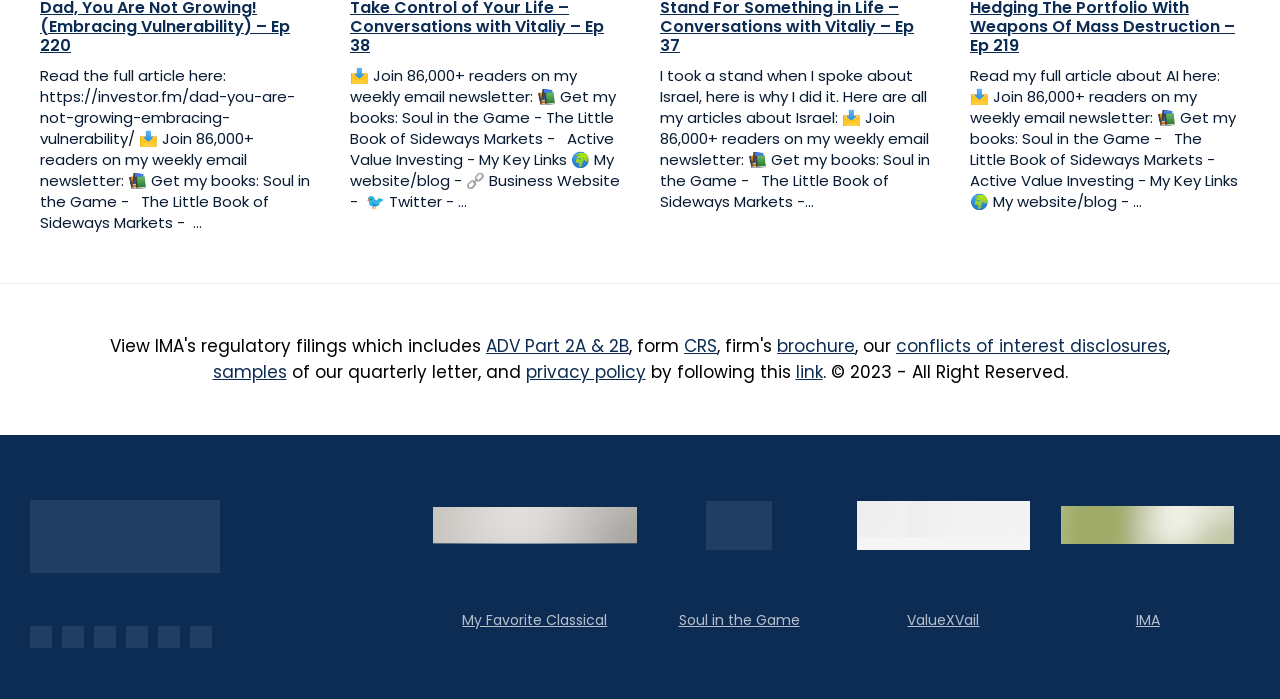Answer the question with a brief word or phrase:
What is the name of the author of the articles on this webpage?

Vitaliy Katsenelson